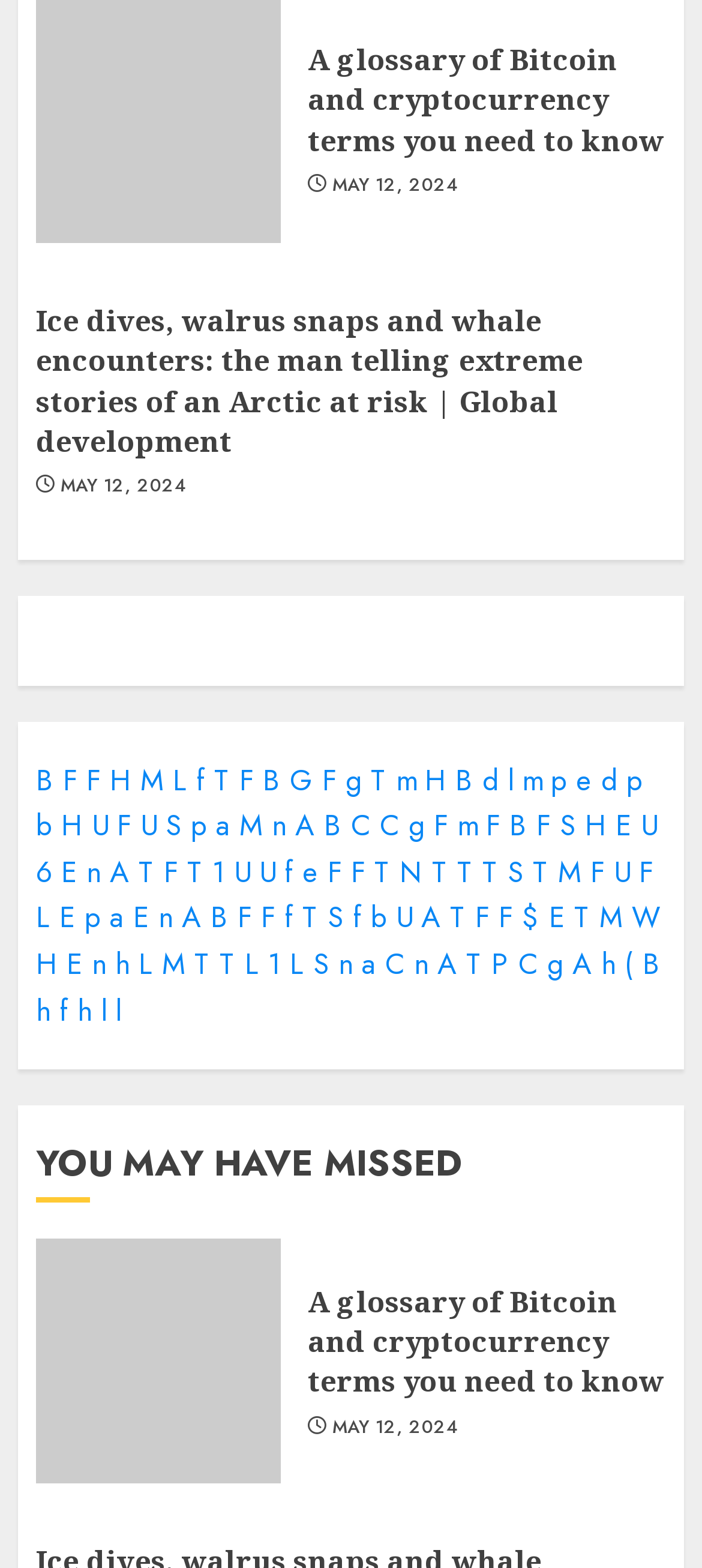Indicate the bounding box coordinates of the element that must be clicked to execute the instruction: "Click on the link 'A glossary of Bitcoin and cryptocurrency terms you need to know'". The coordinates should be given as four float numbers between 0 and 1, i.e., [left, top, right, bottom].

[0.438, 0.025, 0.946, 0.103]